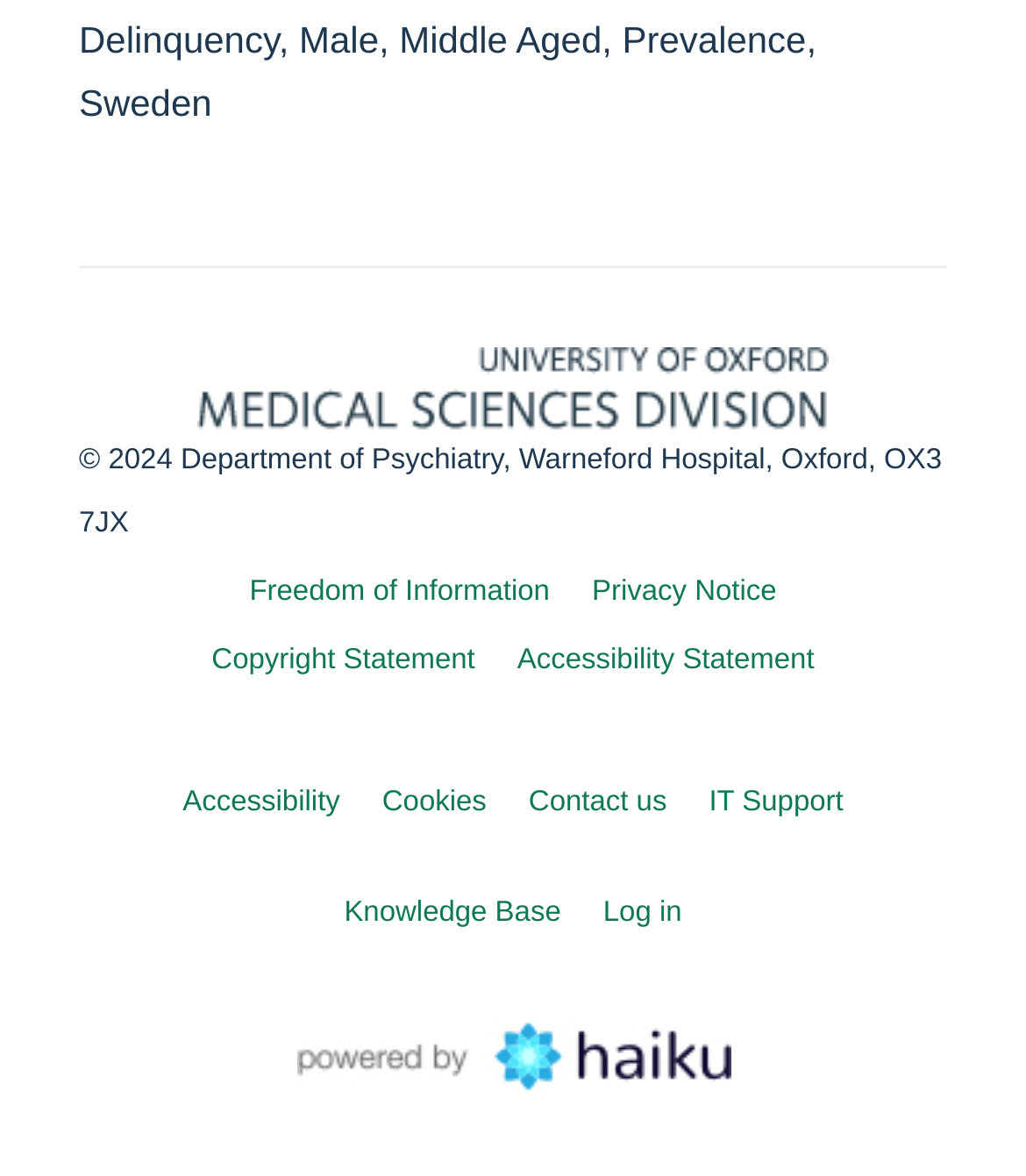Please mark the clickable region by giving the bounding box coordinates needed to complete this instruction: "read the Copyright Statement".

[0.206, 0.549, 0.463, 0.576]